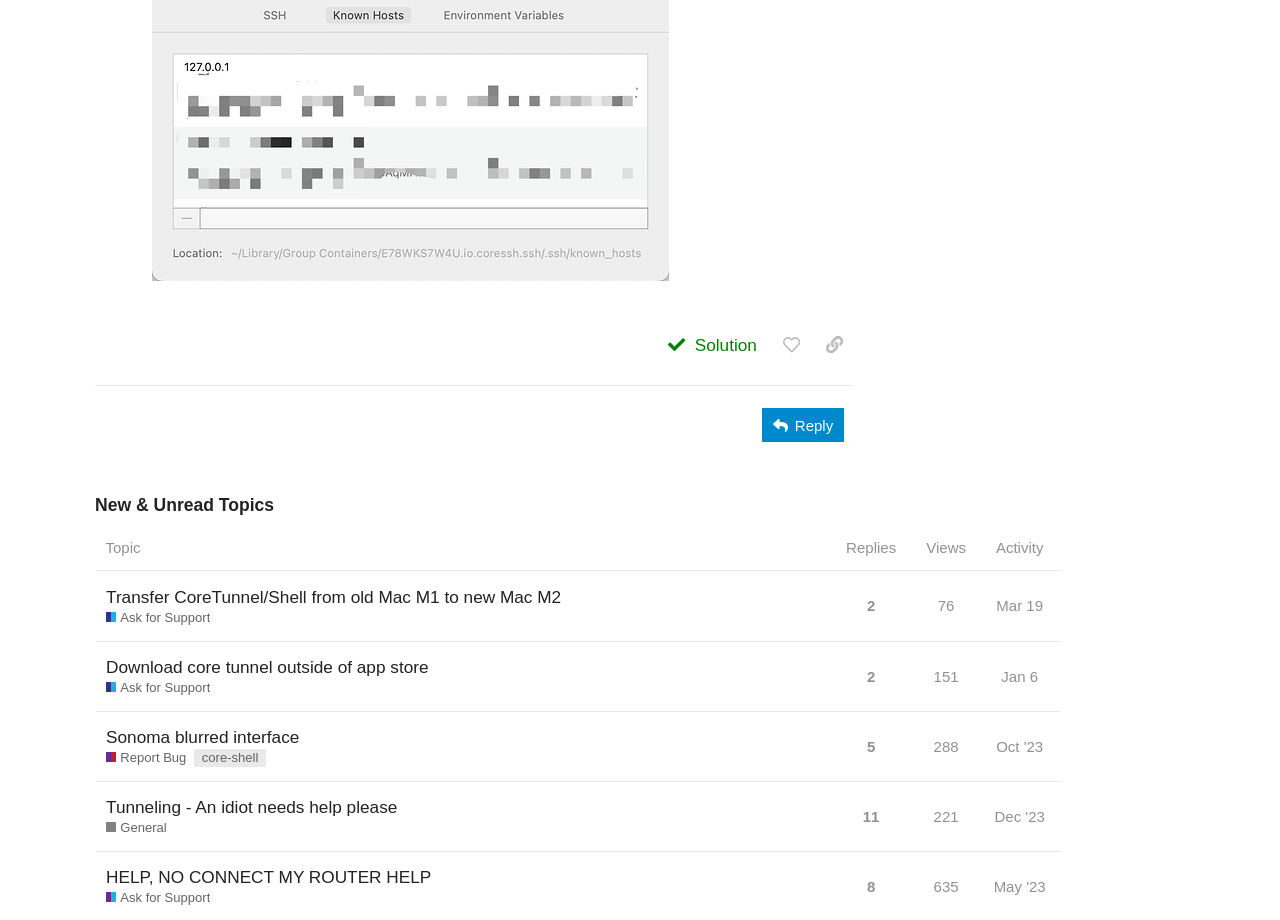Determine the coordinates of the bounding box for the clickable area needed to execute this instruction: "Click the 'Reply' button".

[0.596, 0.444, 0.659, 0.481]